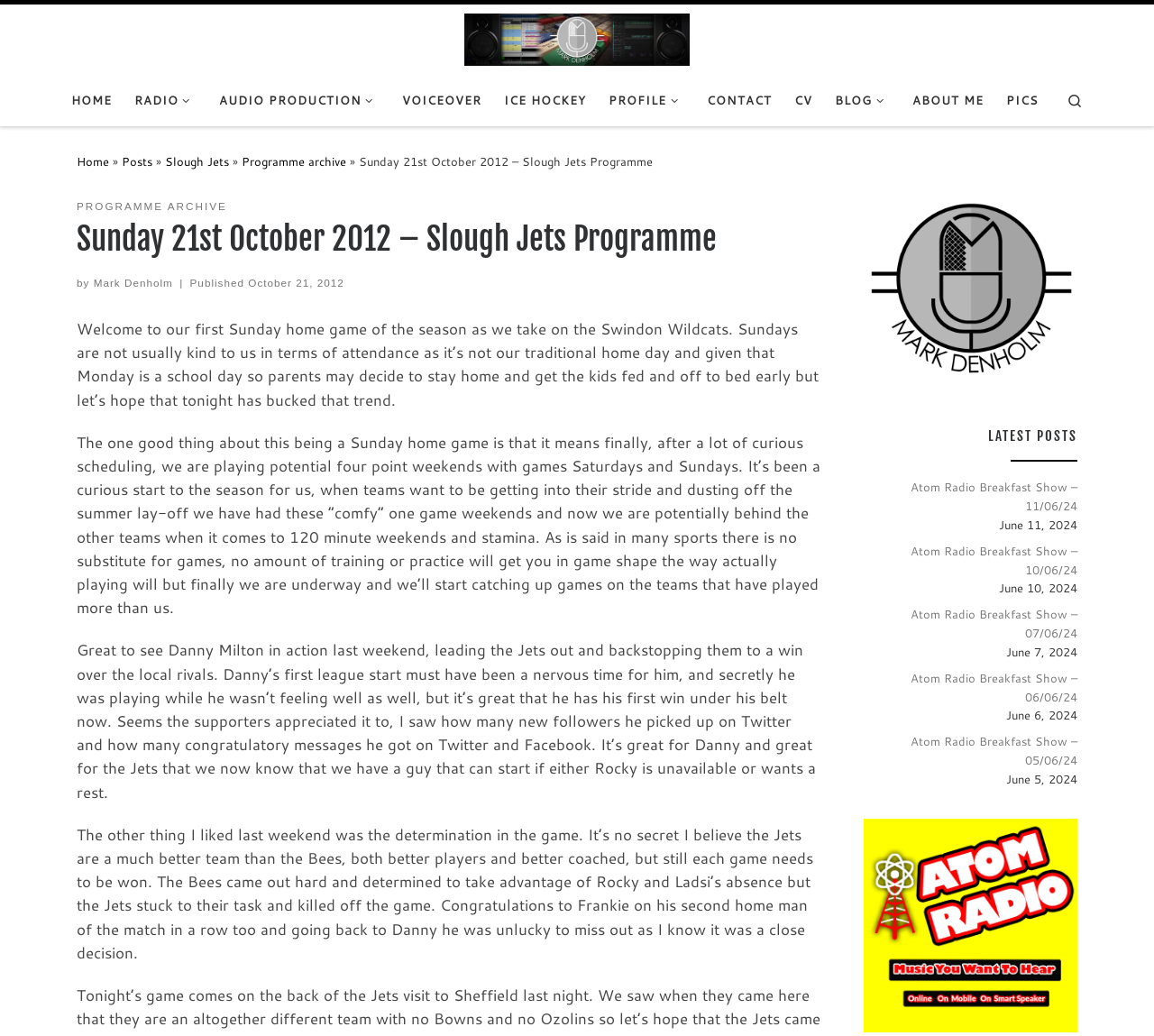What is the day of the week when the team usually does not get good attendance?
Answer the question using a single word or phrase, according to the image.

Sunday